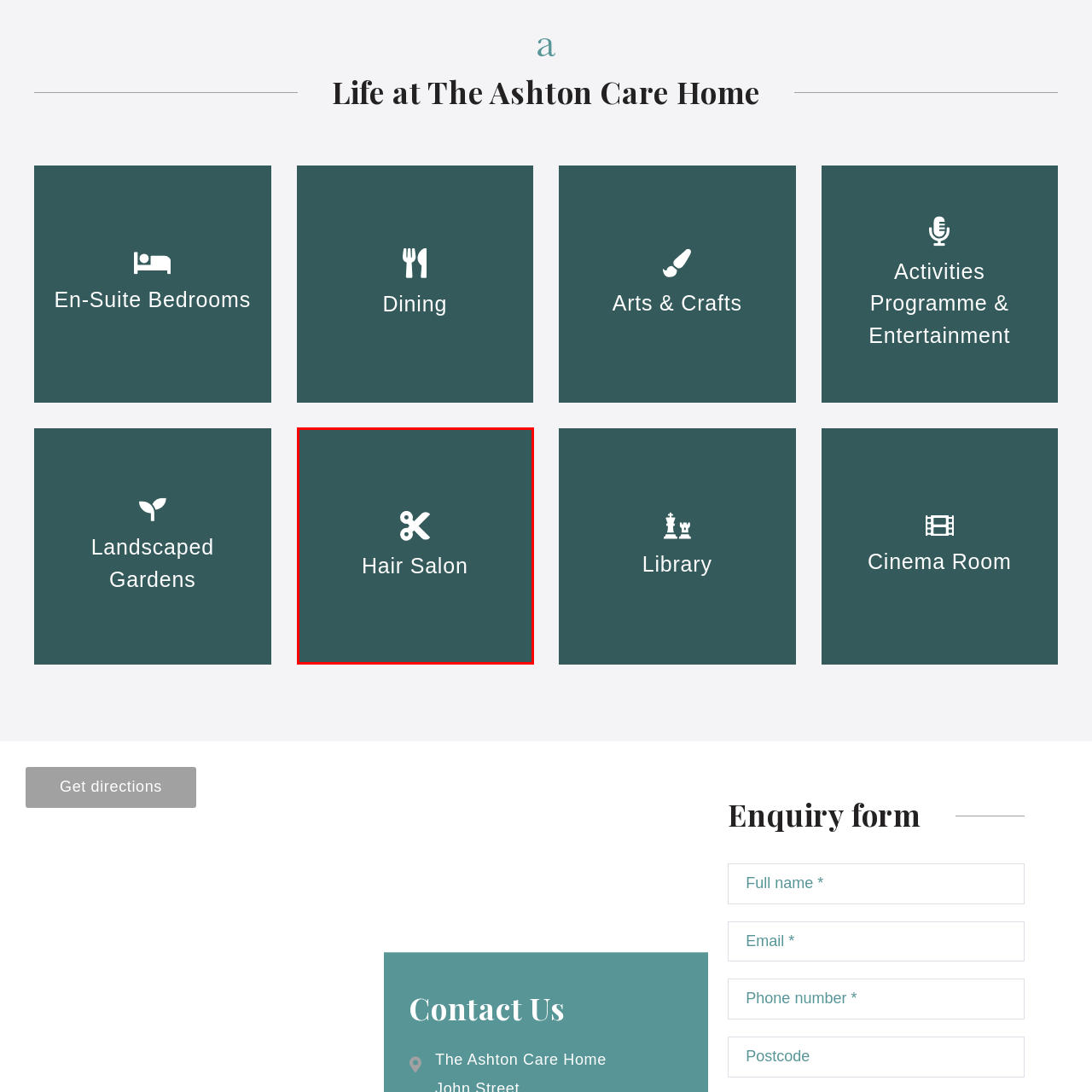Generate a detailed caption for the picture within the red-bordered area.

The image features a stylized icon representing a hair salon, showcasing a pair of scissors symbolizing hair cutting. Below the icon, the text "Hair Salon" is prominently displayed, indicating the focus and services available at this facility. The design combines a clean and modern aesthetic, enhancing the welcoming atmosphere for residents seeking grooming services. This element highlights the emphasis on personal care and well-being at The Ashton Care Home, making it a vital part of the overall experience within the care environment.